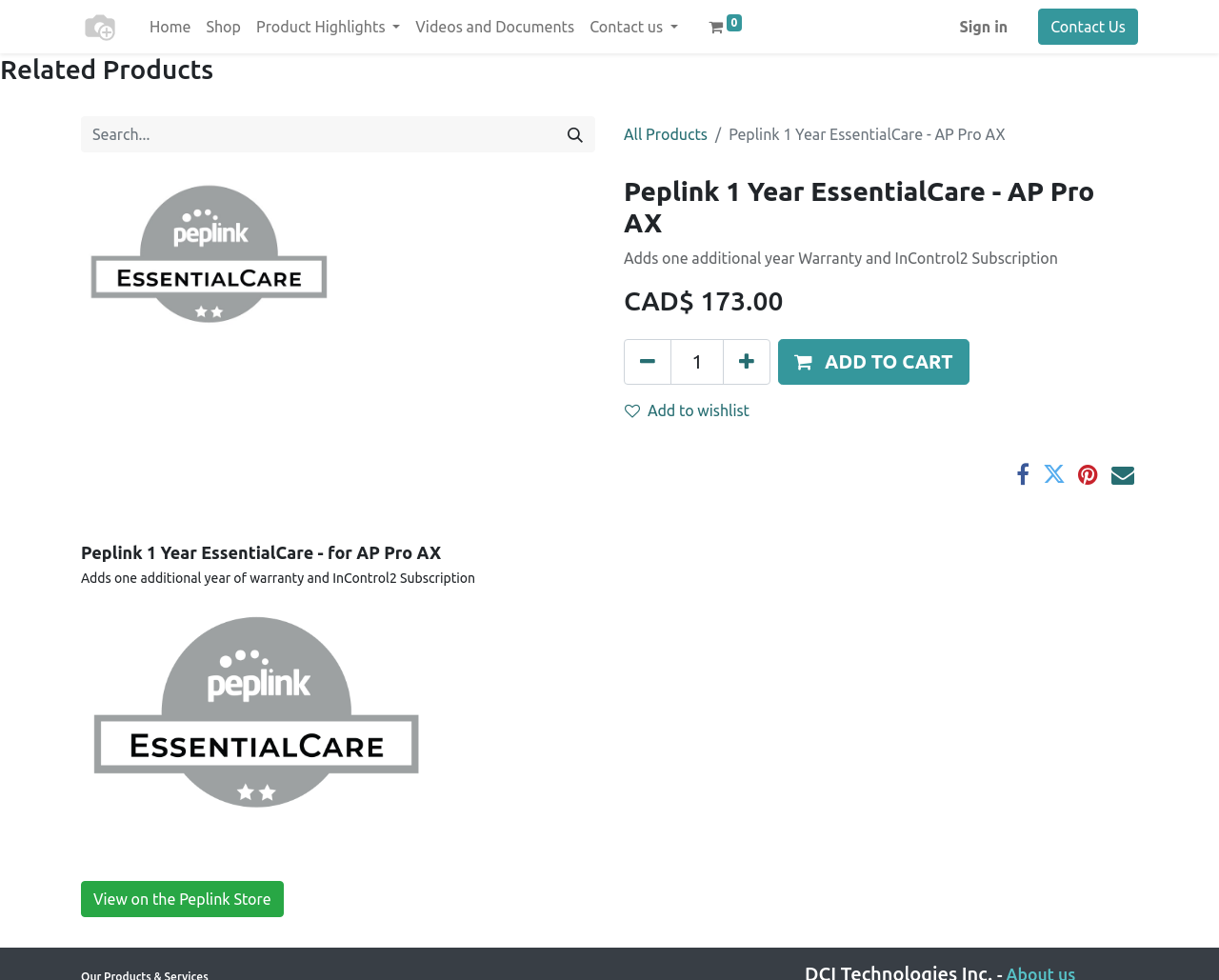What is the product name? Based on the screenshot, please respond with a single word or phrase.

Peplink 1 Year EssentialCare - AP Pro AX